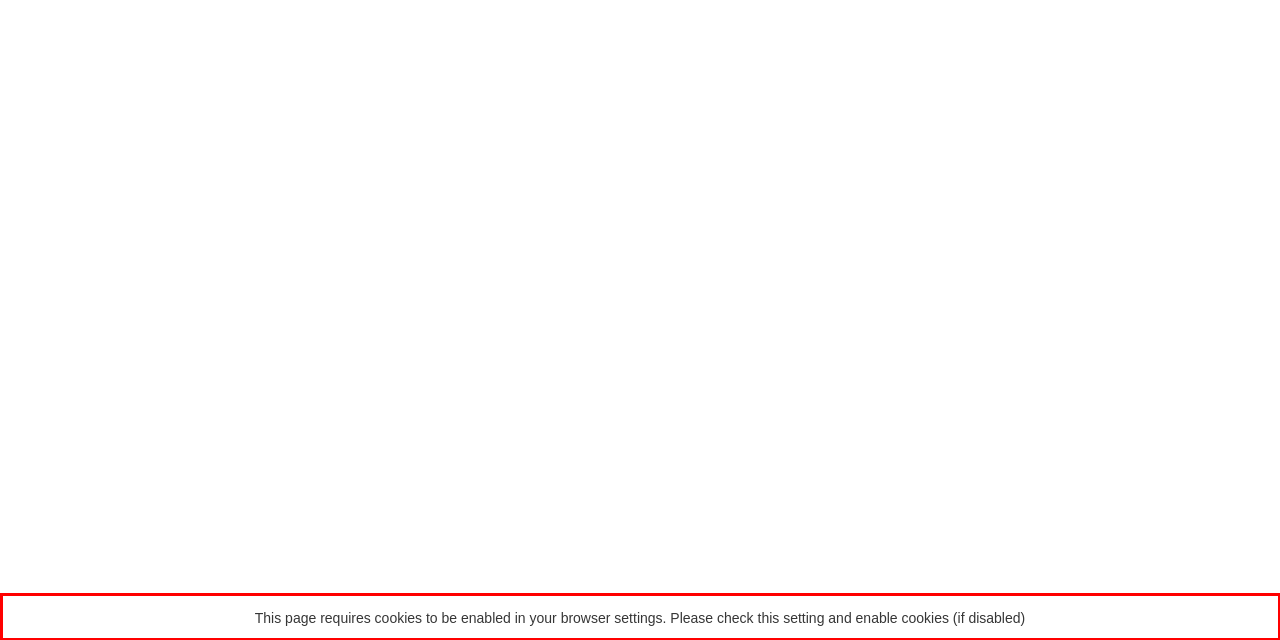With the given screenshot of a webpage, locate the red rectangle bounding box and extract the text content using OCR.

This page requires cookies to be enabled in your browser settings. Please check this setting and enable cookies (if disabled)